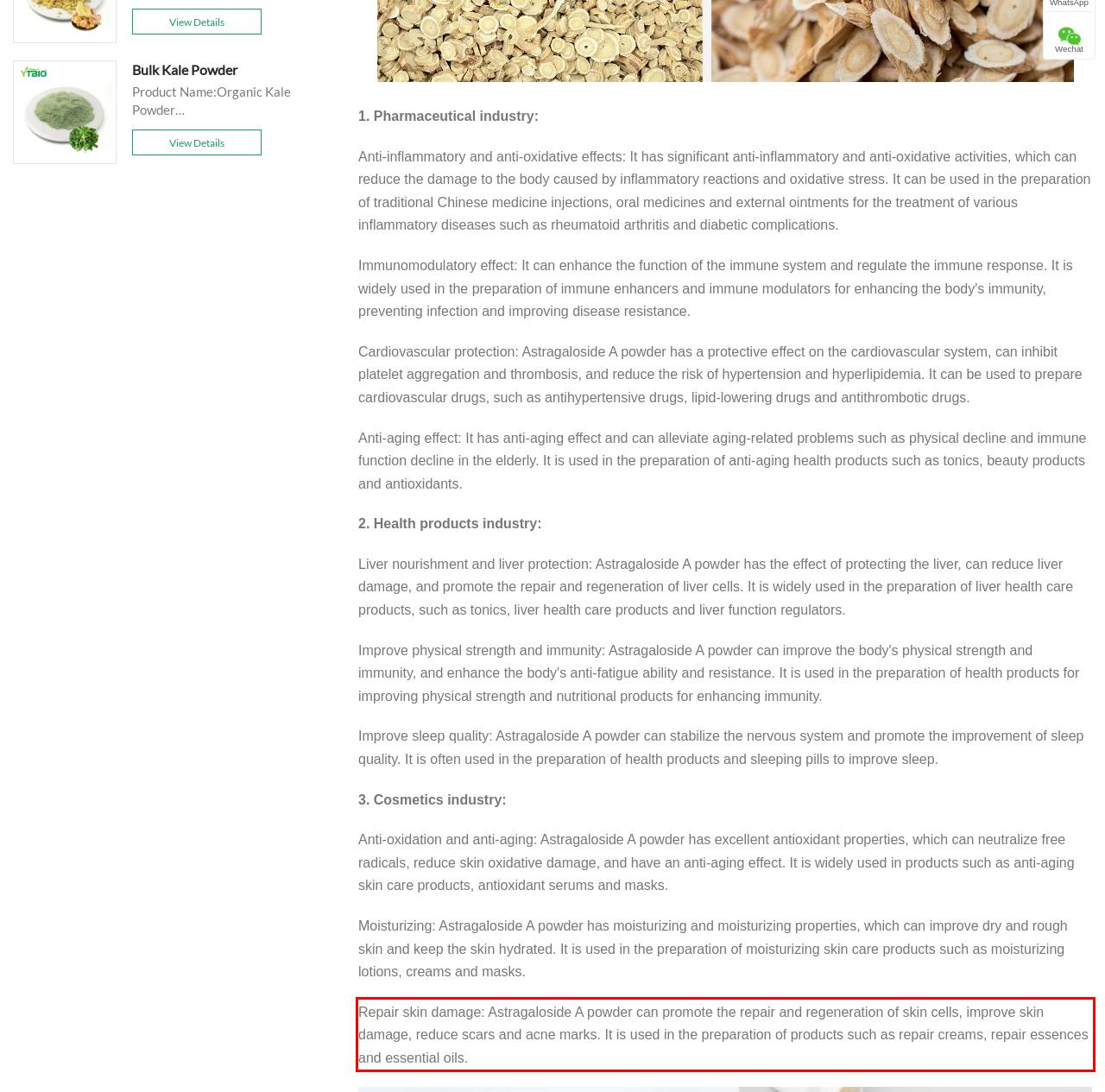Please extract the text content within the red bounding box on the webpage screenshot using OCR.

Repair skin damage: Astragaloside A powder can promote the repair and regeneration of skin cells, improve skin damage, reduce scars and acne marks. It is used in the preparation of products such as repair creams, repair essences and essential oils.